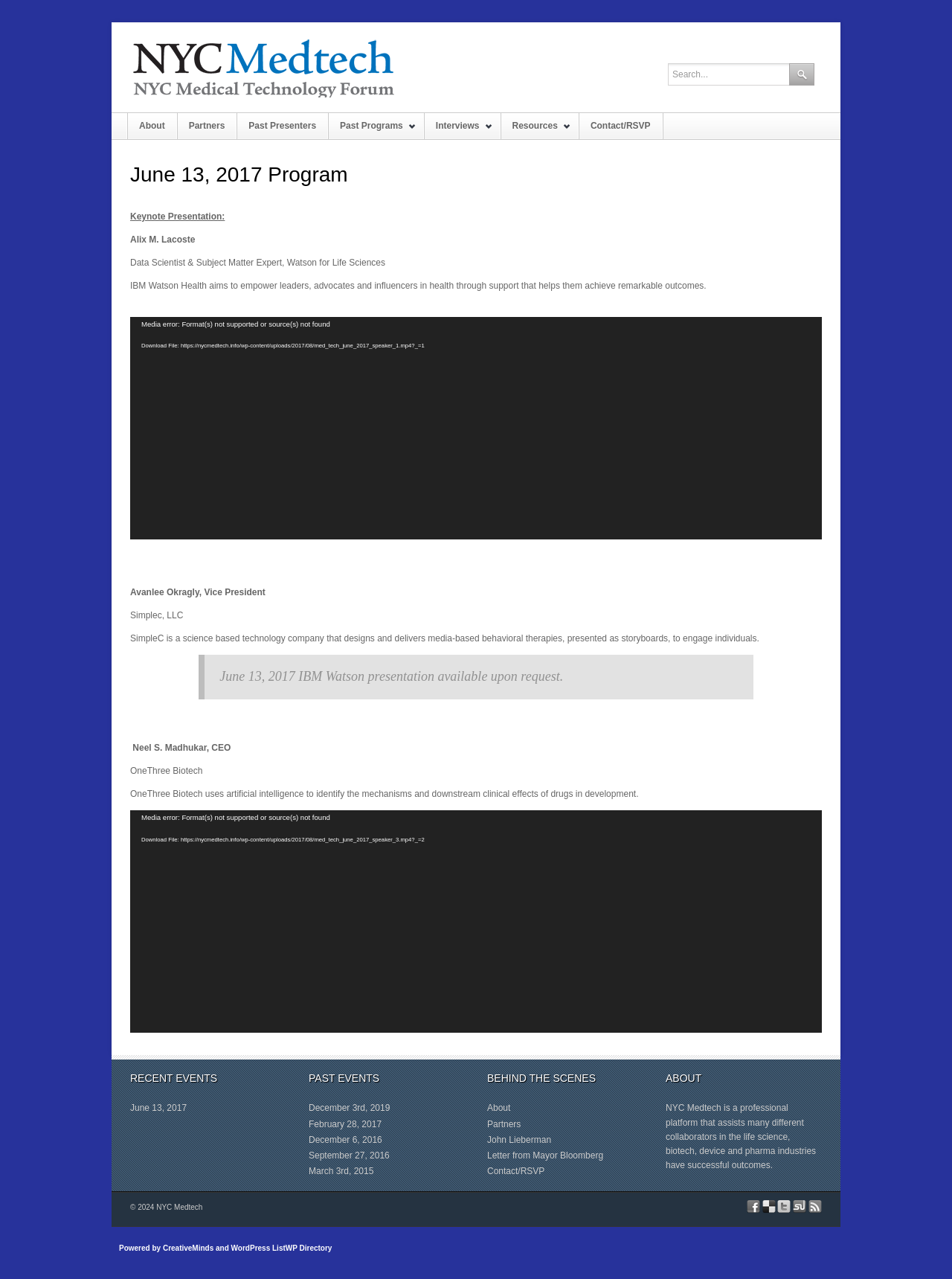What is the name of the event on June 13, 2017?
Please provide a comprehensive answer to the question based on the webpage screenshot.

Based on the webpage, there is a heading 'June 13, 2017 Program' and a link 'NYC Medtech' at the top of the page, indicating that the event on June 13, 2017 is related to NYC Medtech.